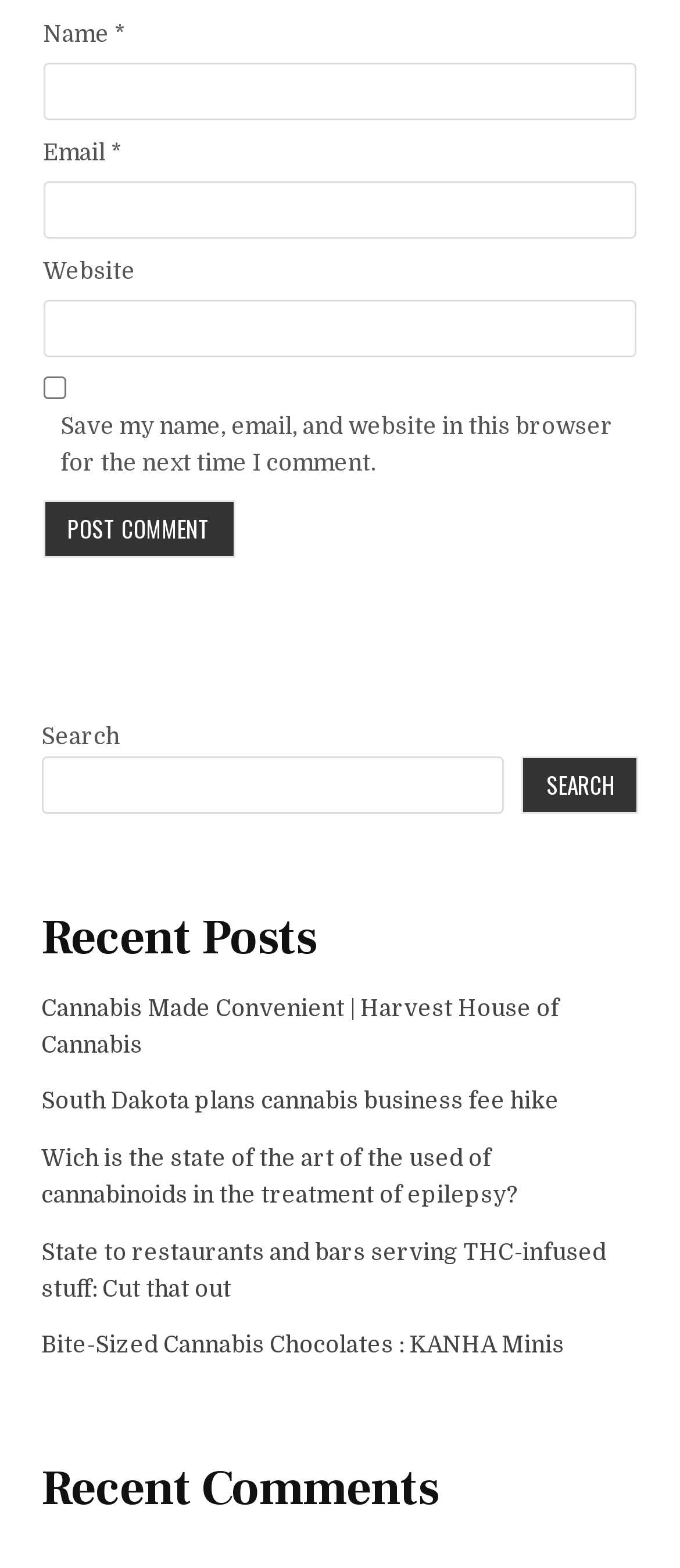What is the label of the first text box?
Refer to the image and respond with a one-word or short-phrase answer.

Name